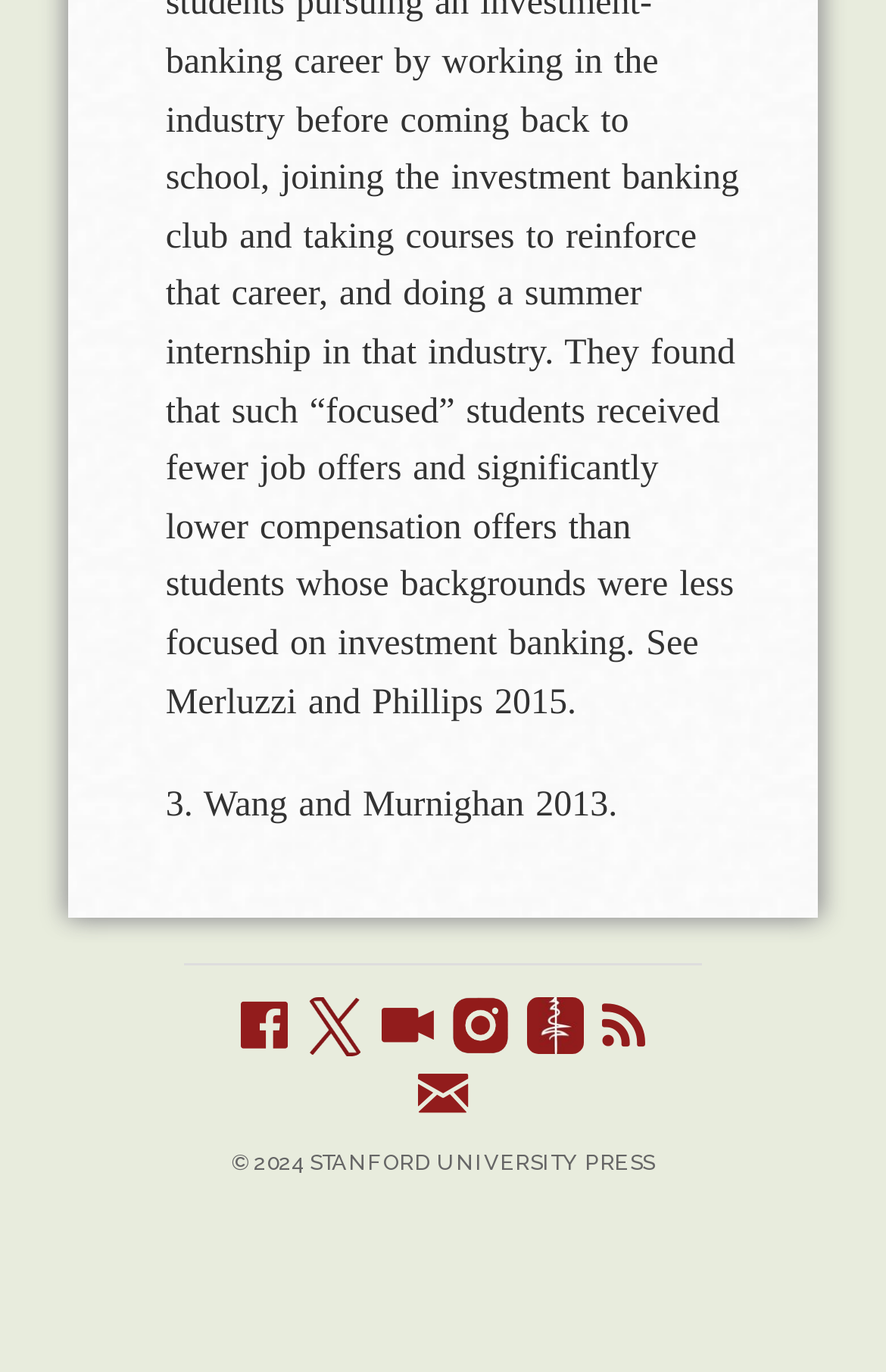Locate the bounding box for the described UI element: "title="Subscribe to Email Alerts."". Ensure the coordinates are four float numbers between 0 and 1, formatted as [left, top, right, bottom].

[0.472, 0.774, 0.528, 0.827]